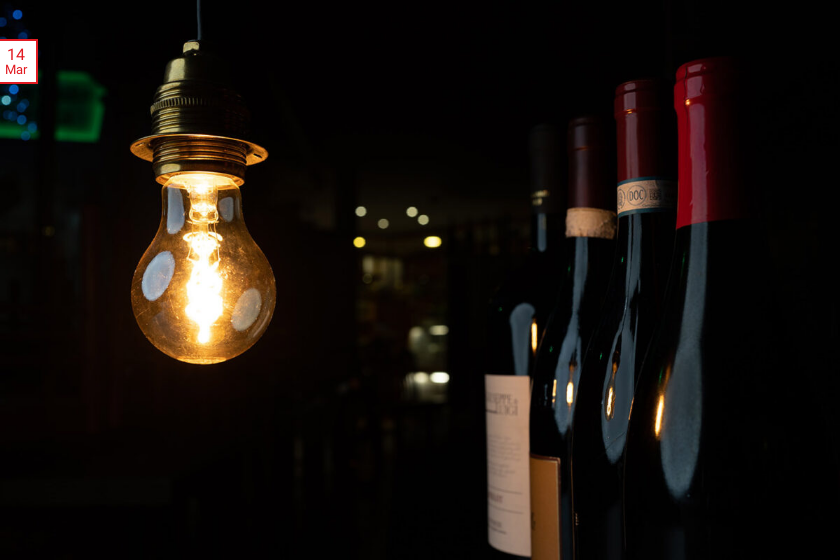Describe the image with as much detail as possible.

The image beautifully captures a warm, inviting scene centered around a glowing vintage light bulb, illuminated with a soft yellow hue. The light hangs suspended above, contrasting with the dark background and casting a cozy ambiance. In the foreground, a collection of elegantly shaped wine bottles stands in a row, their polished surfaces reflecting the light. Each bottle is capped with a different colored top, adding a touch of vibrancy and variety to the composition. This visual arrangement likely signifies a pairing of fine wines with an intimate setting, fitting for a discussion about wine and champagne bottles, exploring their significance in culture and etiquette. The scene suggests a moment of celebration or leisure, inviting viewers to indulge in the enchanting world of beverages.